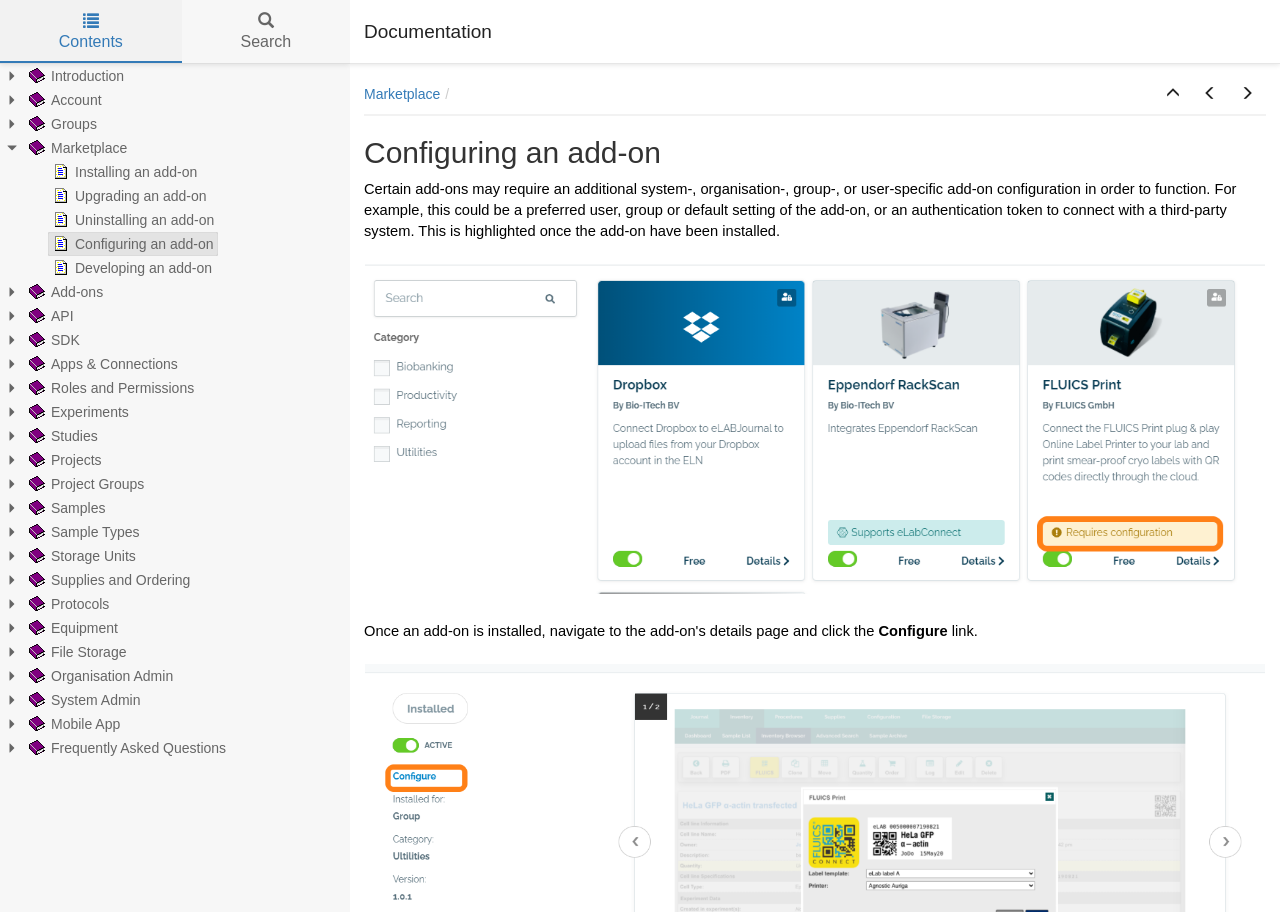Locate the bounding box for the described UI element: "Equipment". Ensure the coordinates are four float numbers between 0 and 1, formatted as [left, top, right, bottom].

[0.019, 0.675, 0.095, 0.702]